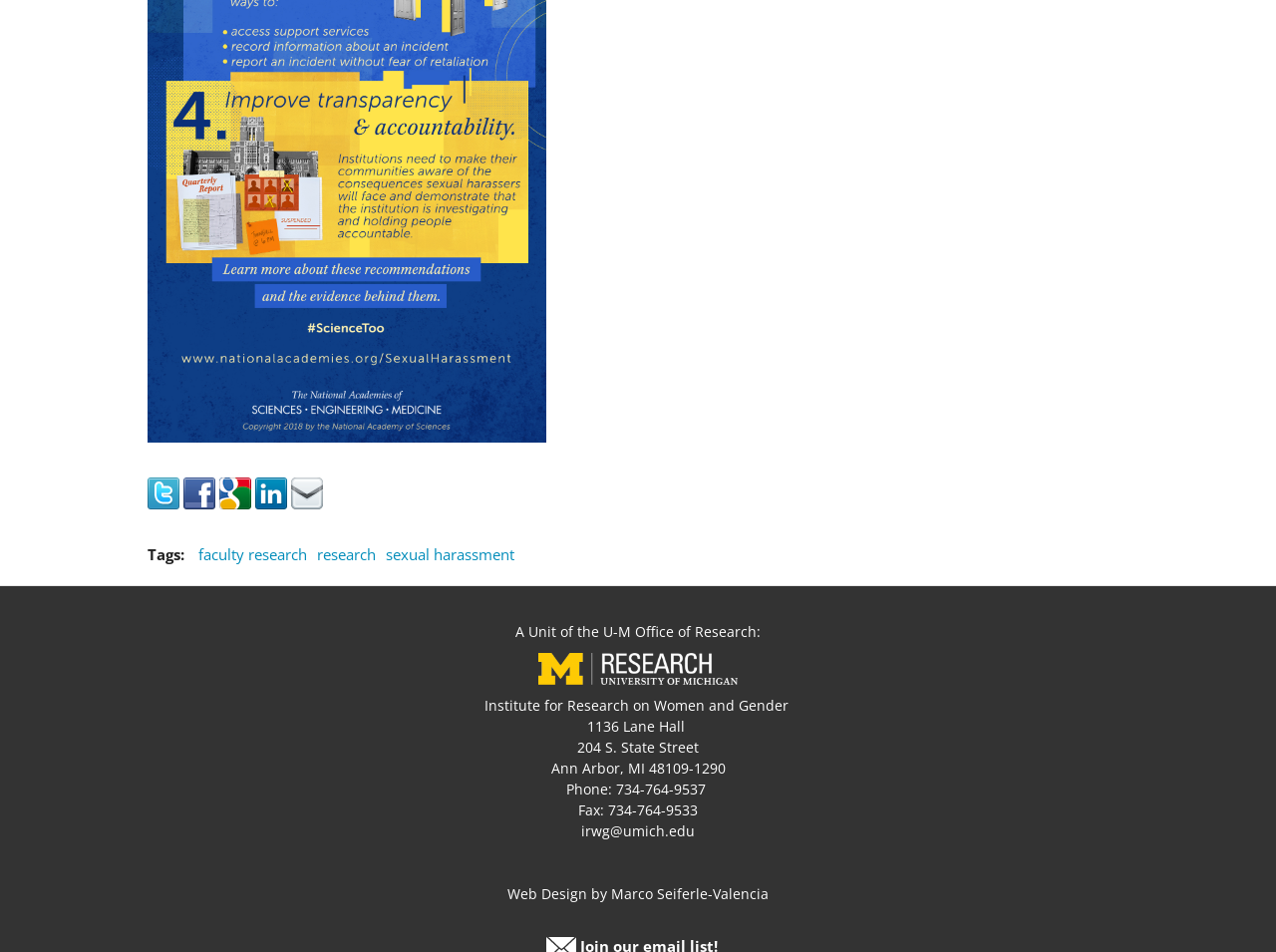What is the phone number of the institute?
Please provide a single word or phrase based on the screenshot.

734-764-9537